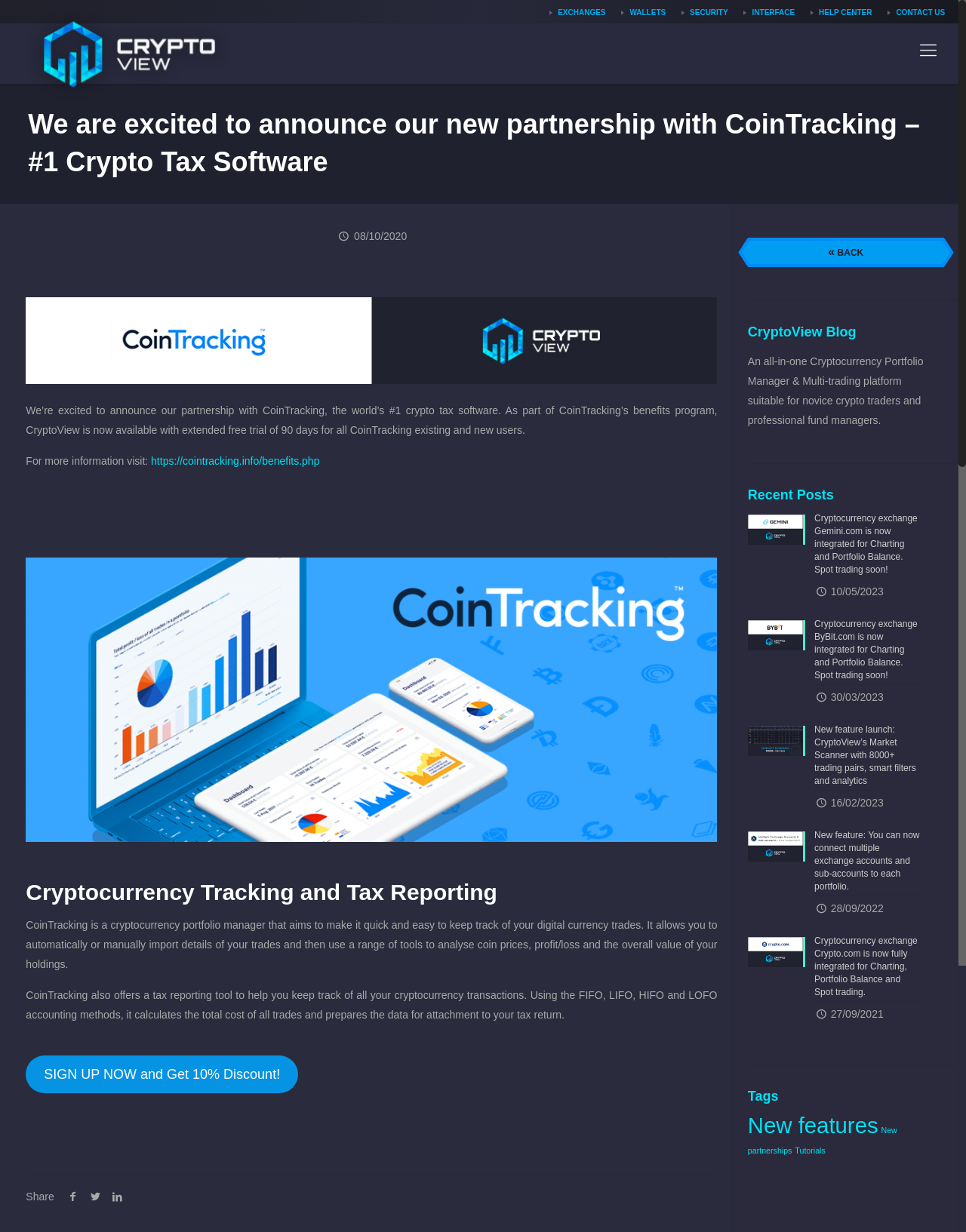What is the purpose of the Market Scanner feature?
Give a single word or phrase as your answer by examining the image.

Tracking trading pairs